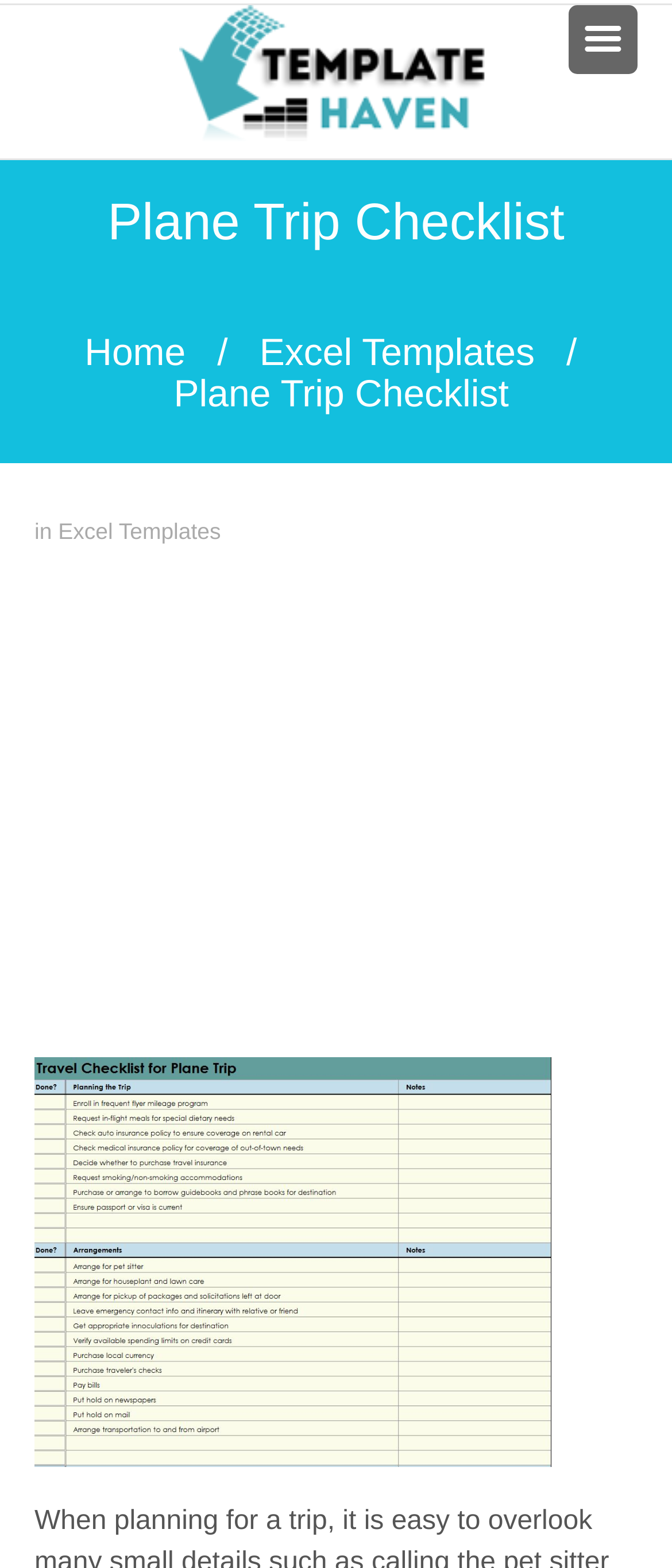What is the text between 'Home' and 'Excel Templates'?
Based on the visual information, provide a detailed and comprehensive answer.

I looked at the static text elements on the webpage and found that the text between the 'Home' link and the 'Excel Templates' link is '/ /'.